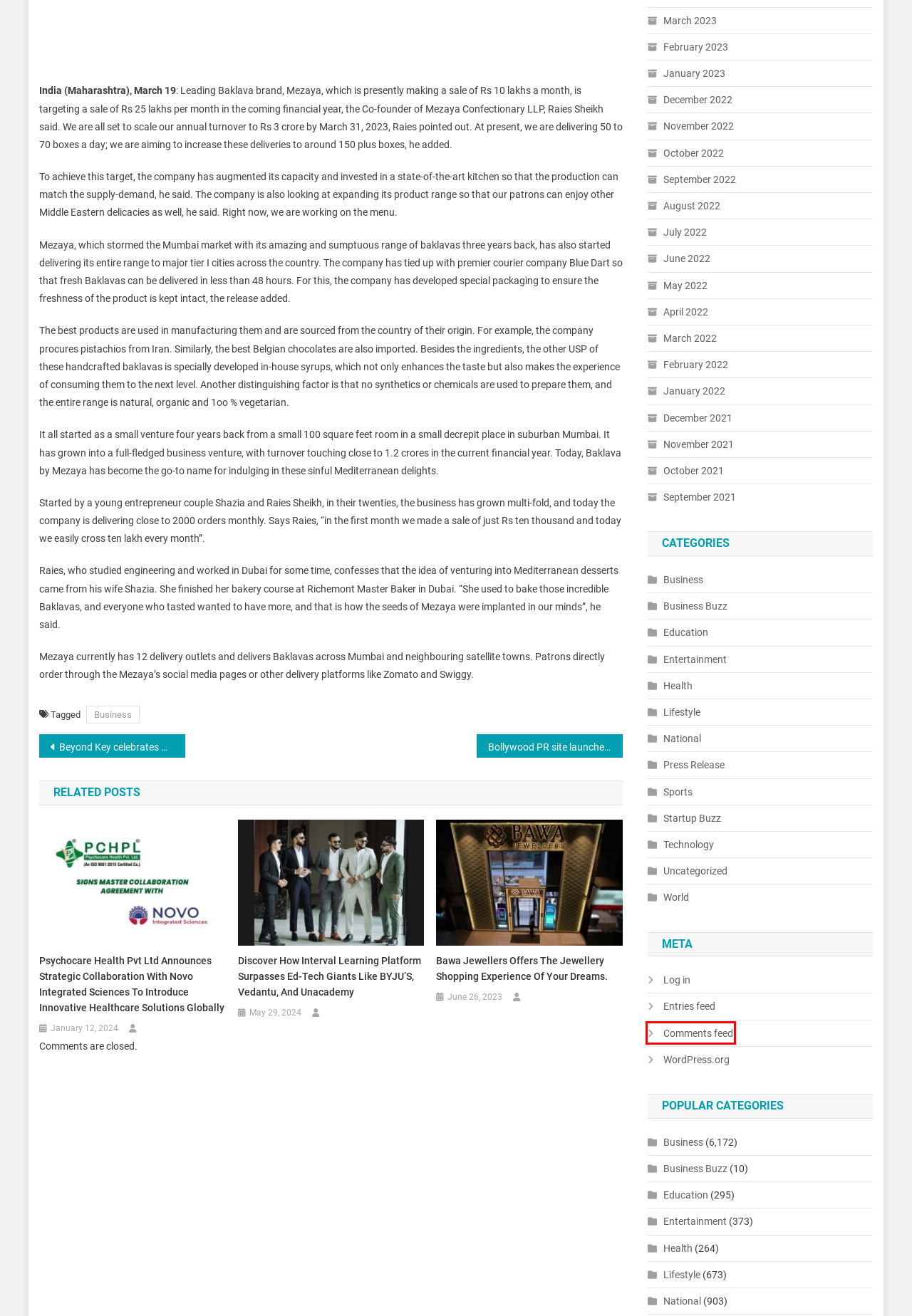Assess the screenshot of a webpage with a red bounding box and determine which webpage description most accurately matches the new page after clicking the element within the red box. Here are the options:
A. Business Buzz – Biz News
B. February 2022 – Biz News
C. April 2022 – Biz News
D. October 2022 – Biz News
E. Comments for Biz News
F. Health – Biz News
G. Sports – Biz News
H. November 2021 – Biz News

E